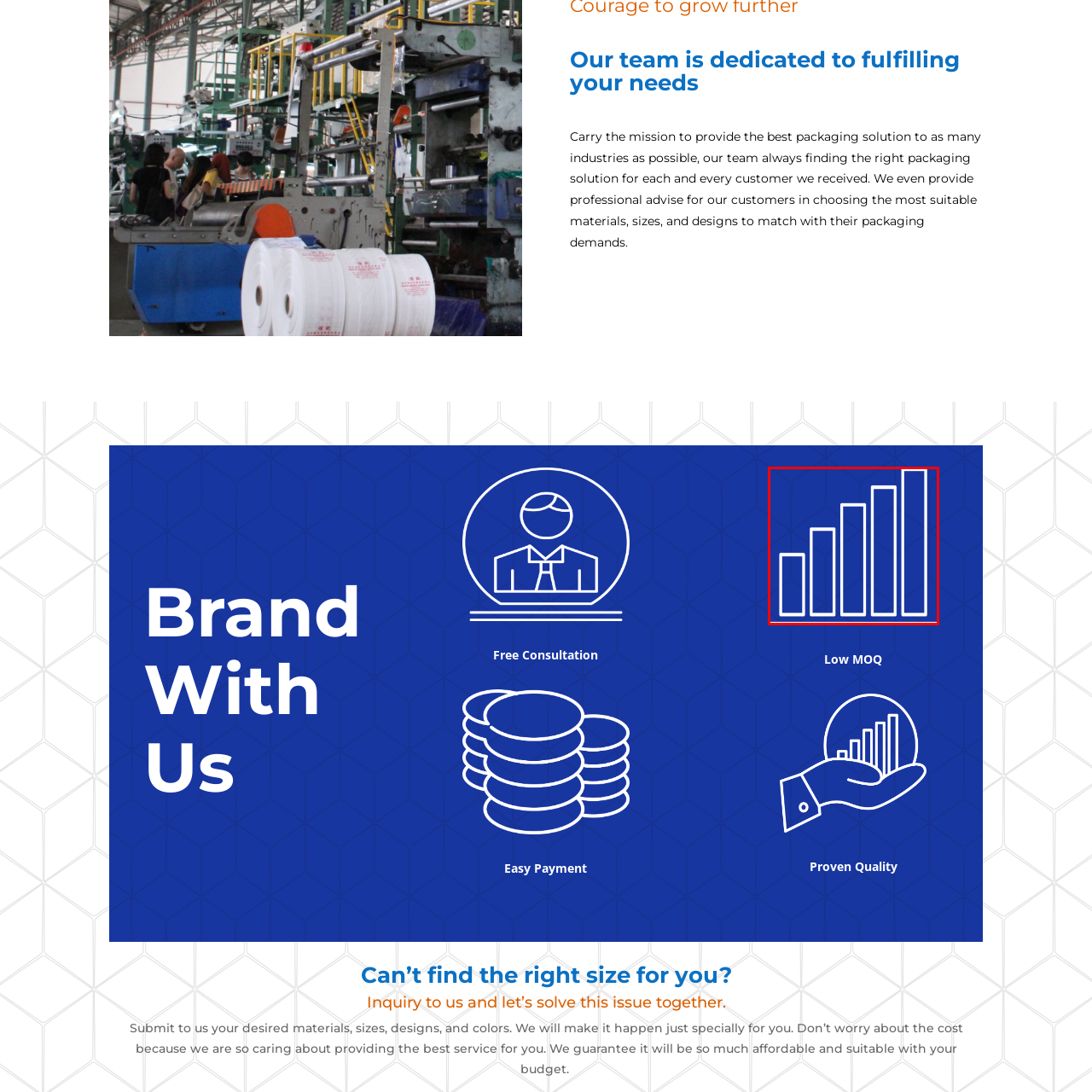Elaborate on the contents of the image marked by the red border.

The image features a minimalist bar graph set against a deep blue background. The graph consists of five vertical bars, each representing different data values, with the heights of the bars increasing from left to right. This visual representation suggests a positive trend or growth, as indicated by the progression in bar heights. The bars are outlined in white, contrasting sharply with the blue backdrop, enhancing clarity and focus on the data presented. The overall design conveys a sense of professionalism and efficiency, aligning with the theme of providing effective solutions, likely in the context of business or market analysis.